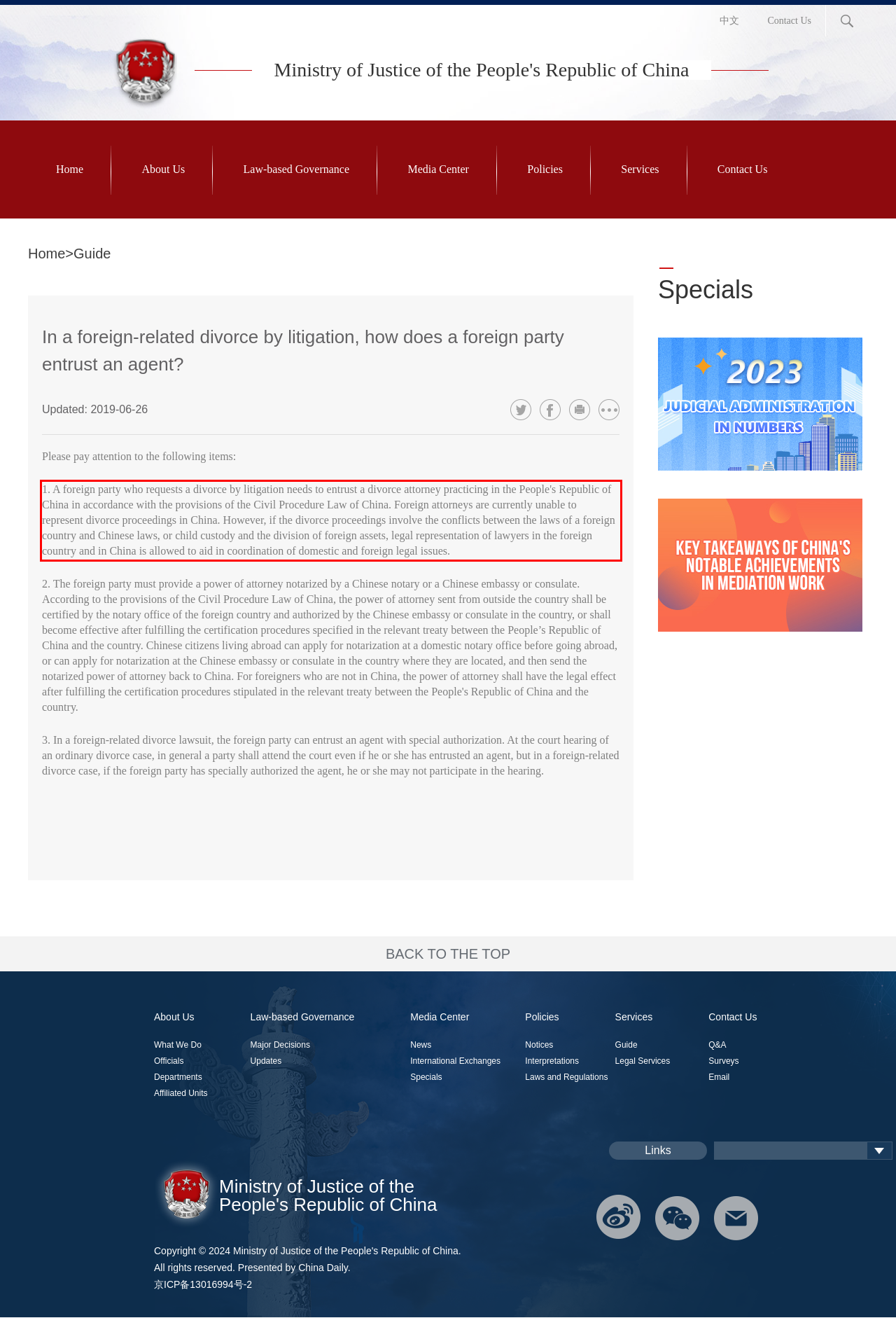Look at the provided screenshot of the webpage and perform OCR on the text within the red bounding box.

1. A foreign party who requests a divorce by litigation needs to entrust a divorce attorney practicing in the People's Republic of China in accordance with the provisions of the Civil Procedure Law of China. Foreign attorneys are currently unable to represent divorce proceedings in China. However, if the divorce proceedings involve the conflicts between the laws of a foreign country and Chinese laws, or child custody and the division of foreign assets, legal representation of lawyers in the foreign country and in China is allowed to aid in coordination of domestic and foreign legal issues.